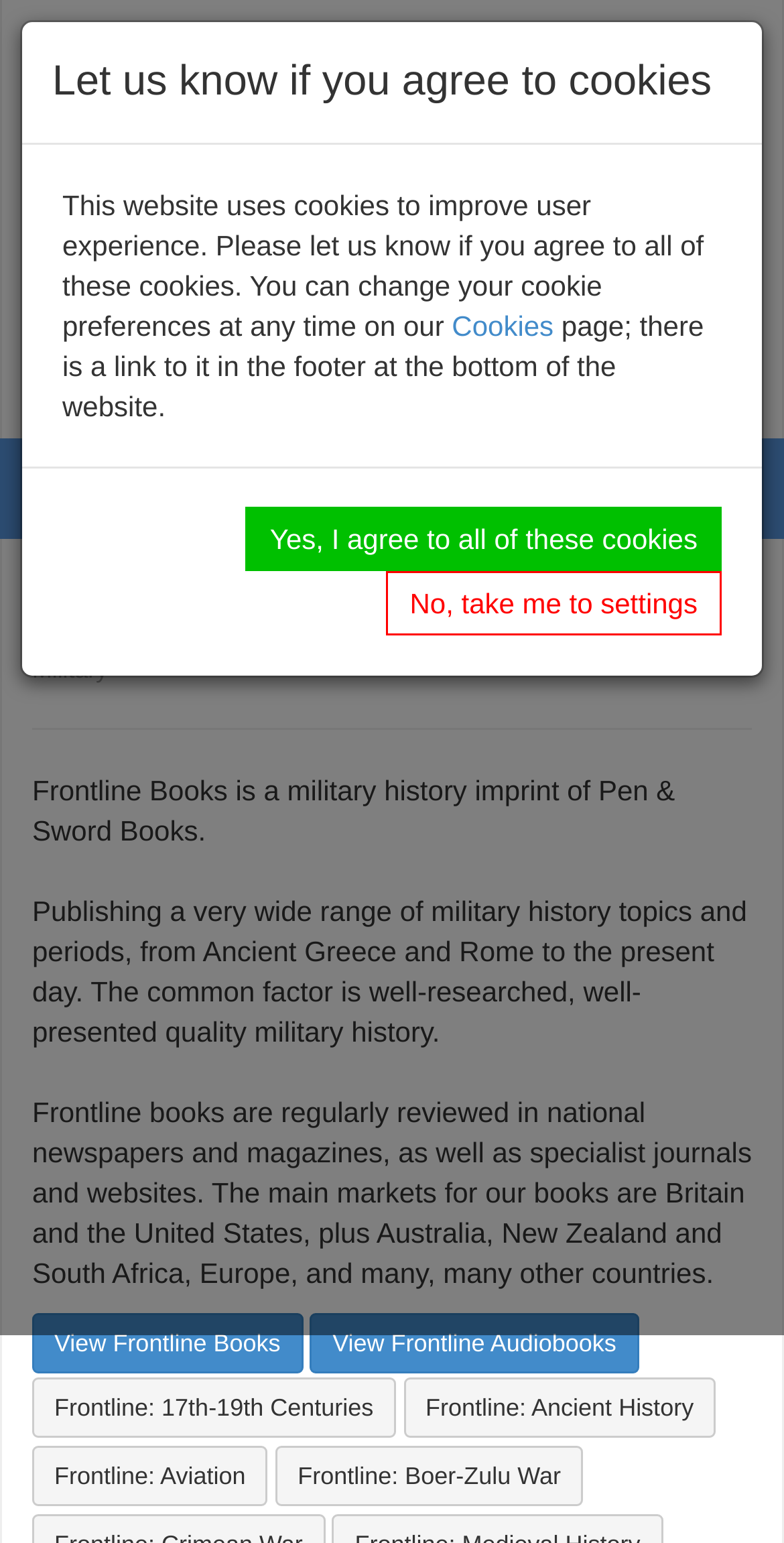How many search options are available on the website?
Offer a detailed and exhaustive answer to the question.

I found a combobox element with a label that suggests it is a search option, and a textbox element with a placeholder text 'Search title or ISBN'. This implies that there are two search options available on the website: searching by title and searching by ISBN.